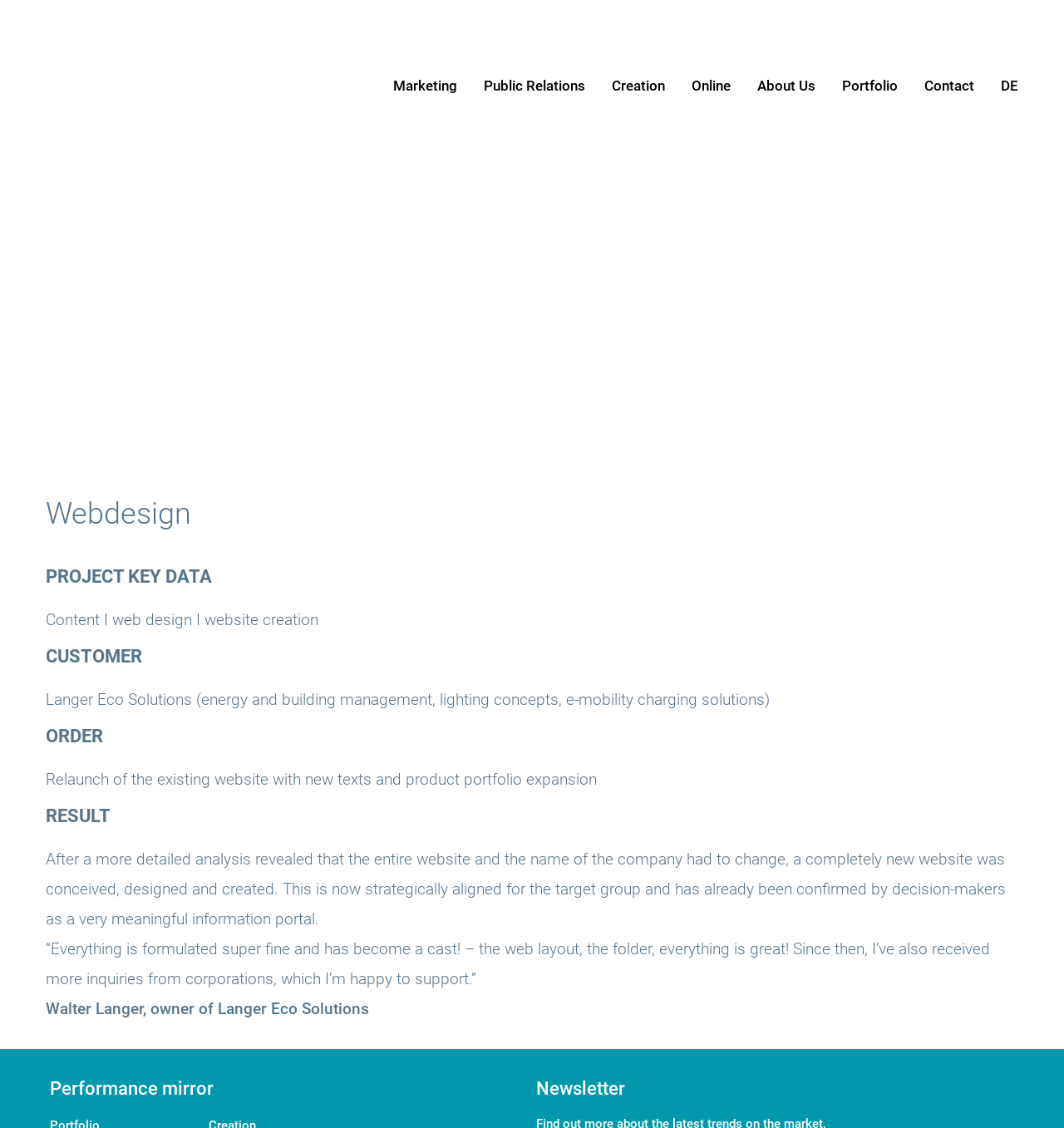Determine the bounding box for the UI element as described: "ccfrcicf2005@vip.163.com". The coordinates should be represented as four float numbers between 0 and 1, formatted as [left, top, right, bottom].

None